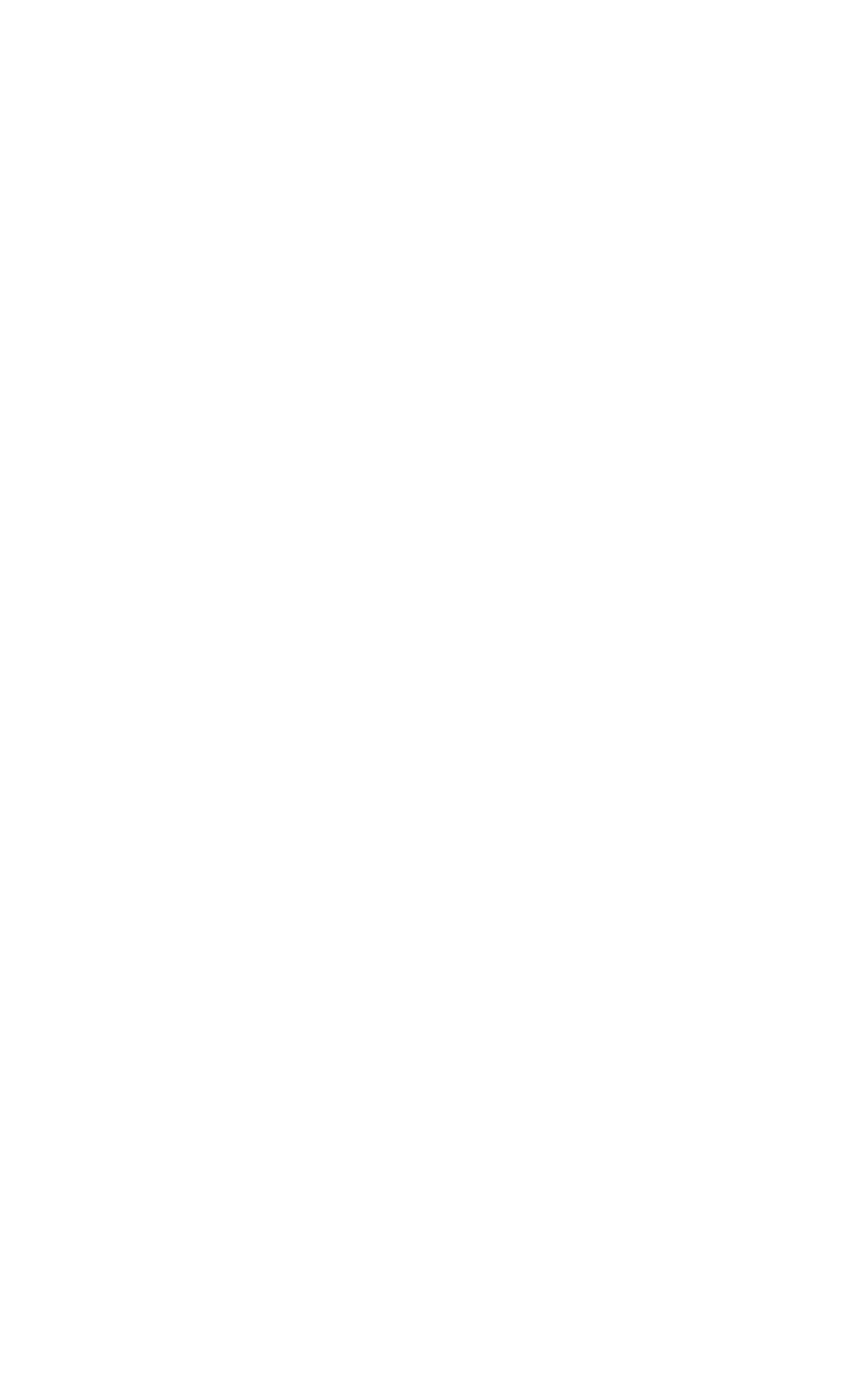What is the copyright year of the company?
Provide a well-explained and detailed answer to the question.

The copyright year of the company is 2023, which is mentioned in the static text element '© 2023 CORE Car Inc.' located at the top of the webpage with bounding box coordinates [0.303, 0.387, 0.697, 0.413].